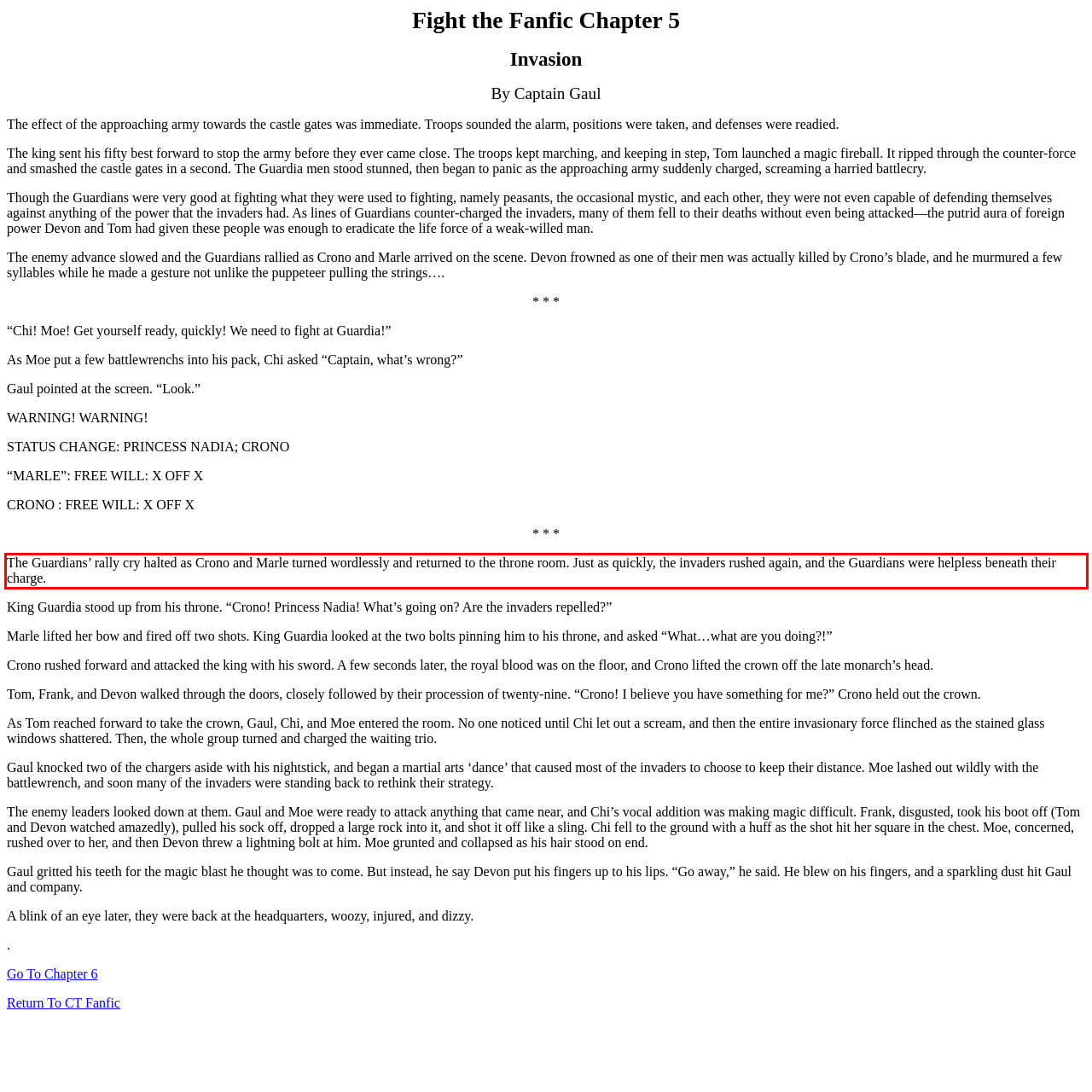You are presented with a webpage screenshot featuring a red bounding box. Perform OCR on the text inside the red bounding box and extract the content.

The Guardians’ rally cry halted as Crono and Marle turned wordlessly and returned to the throne room. Just as quickly, the invaders rushed again, and the Guardians were helpless beneath their charge.